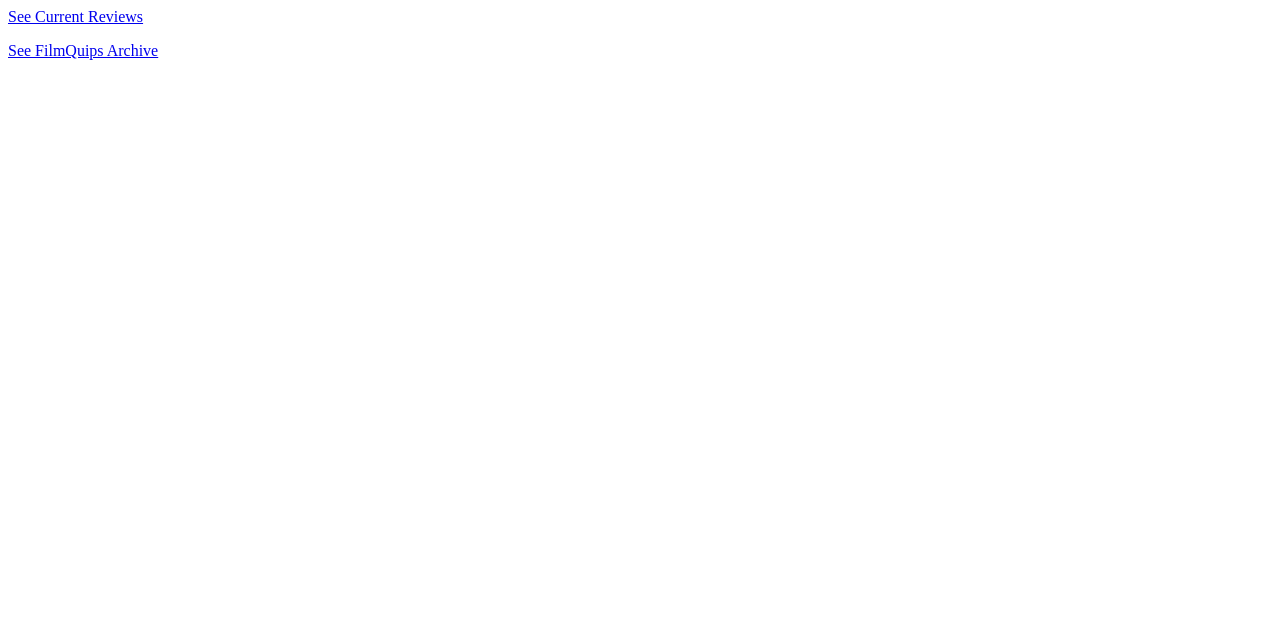Please provide the bounding box coordinates for the UI element as described: "See Current Reviews". The coordinates must be four floats between 0 and 1, represented as [left, top, right, bottom].

[0.006, 0.012, 0.112, 0.039]